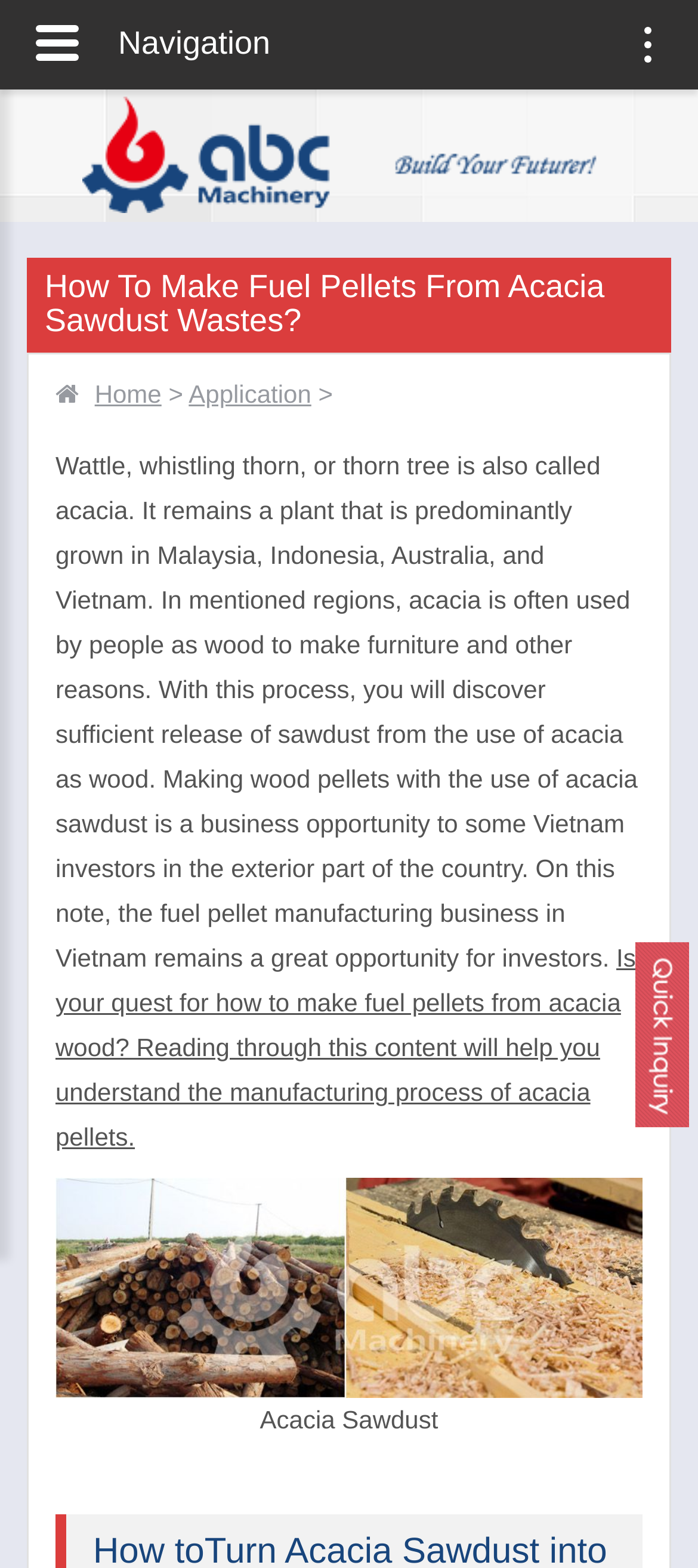Give a concise answer of one word or phrase to the question: 
What is the main topic of this webpage?

Making fuel pellets from acacia sawdust